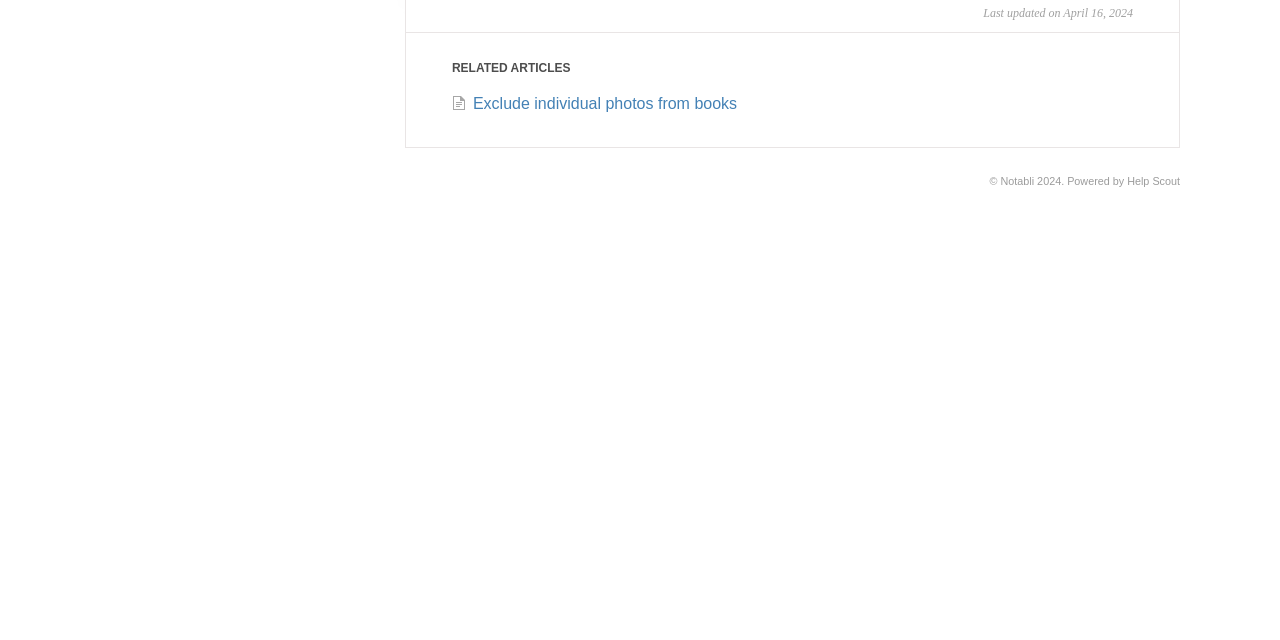Locate the bounding box coordinates of the UI element described by: "Sitemap". Provide the coordinates as four float numbers between 0 and 1, formatted as [left, top, right, bottom].

None